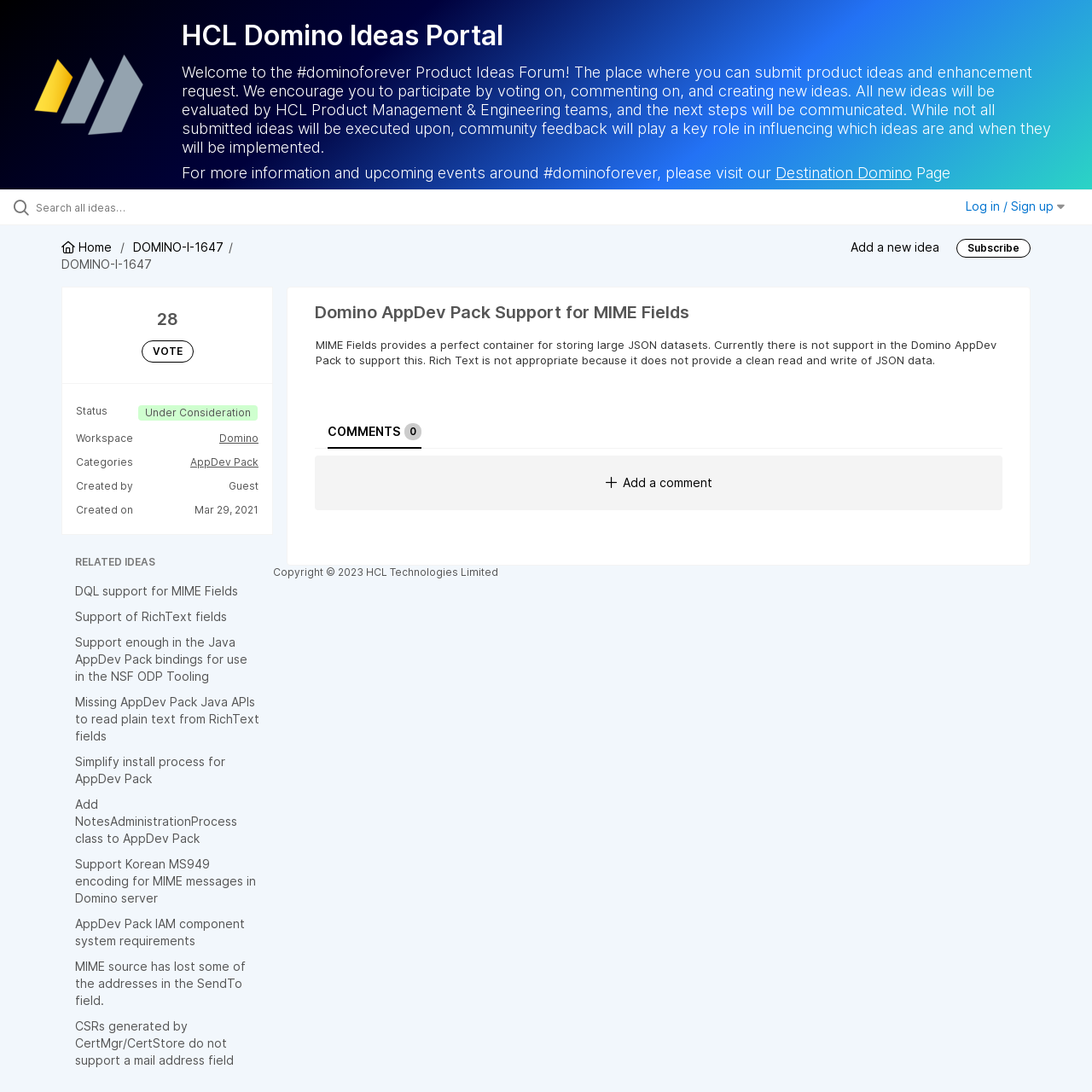Using the information in the image, give a comprehensive answer to the question: 
What is the current status of the idea?

The current status of the idea is indicated by the text 'Under Consideration' which is located below the 'Status' label, suggesting that the idea is being reviewed and considered by the HCL Product Management & Engineering teams.